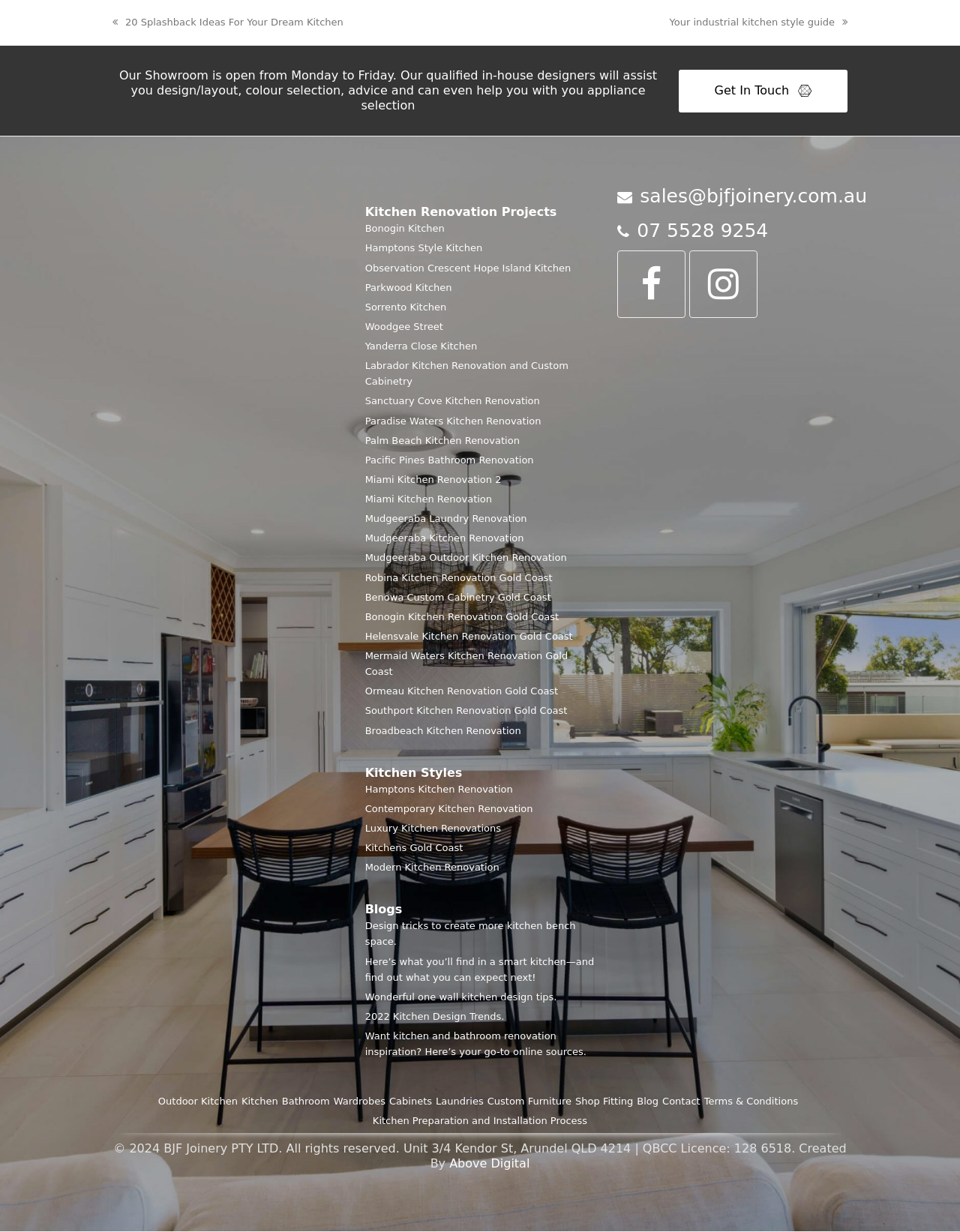What is the showroom's opening days?
Using the details from the image, give an elaborate explanation to answer the question.

I found this information in the StaticText element with the text 'Our Showroom is open from Monday to Friday...' which is located at the top of the webpage.